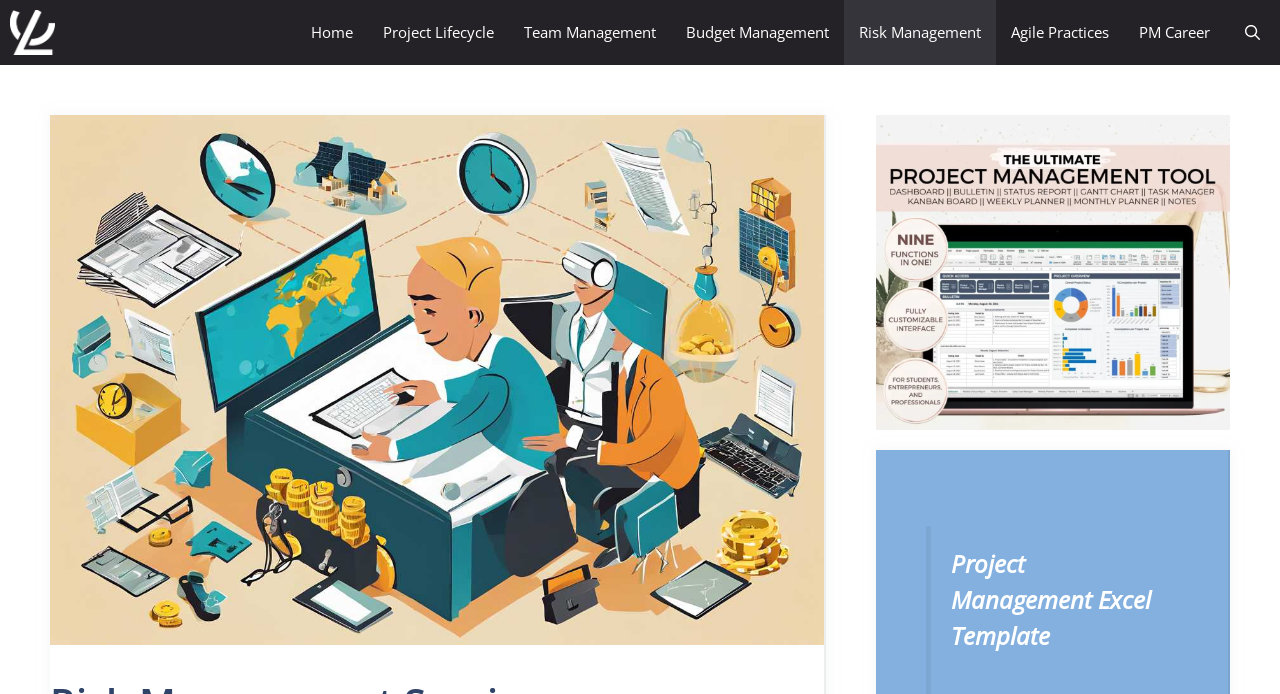Find and specify the bounding box coordinates that correspond to the clickable region for the instruction: "visit risk management page".

[0.659, 0.0, 0.778, 0.094]